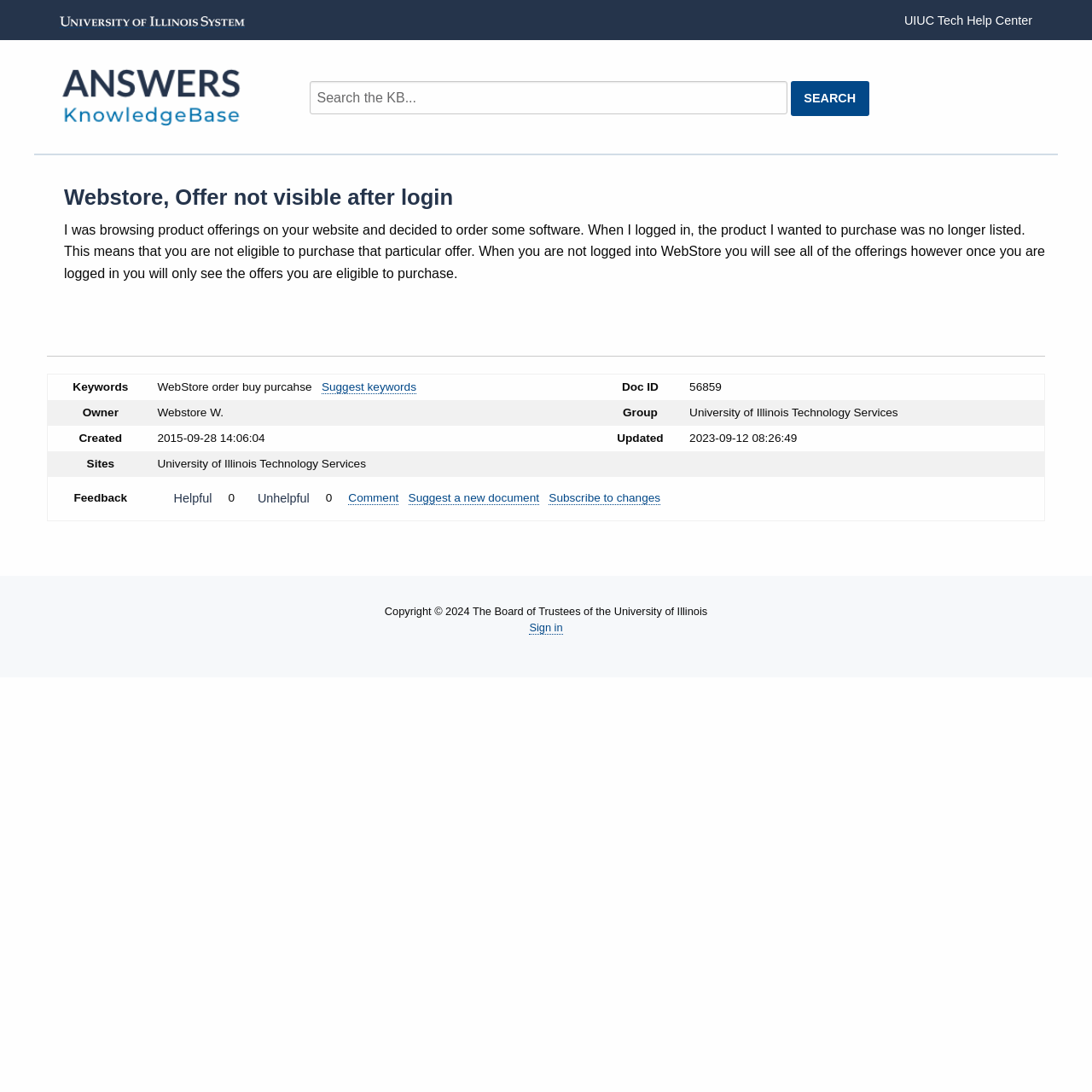Predict the bounding box coordinates for the UI element described as: "title="YouTube"". The coordinates should be four float numbers between 0 and 1, presented as [left, top, right, bottom].

None